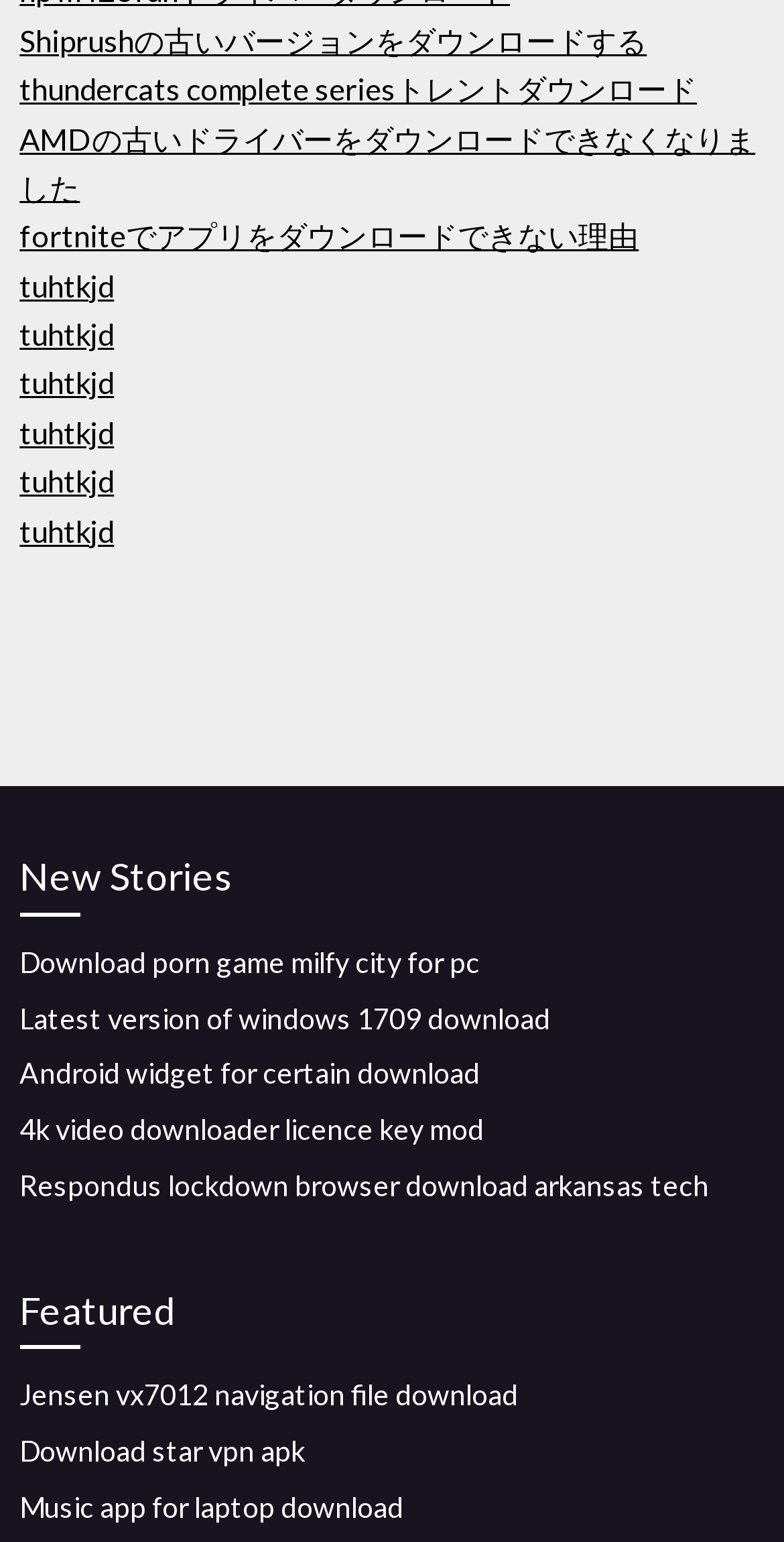Locate and provide the bounding box coordinates for the HTML element that matches this description: "tuhtkjd".

[0.025, 0.268, 0.146, 0.292]